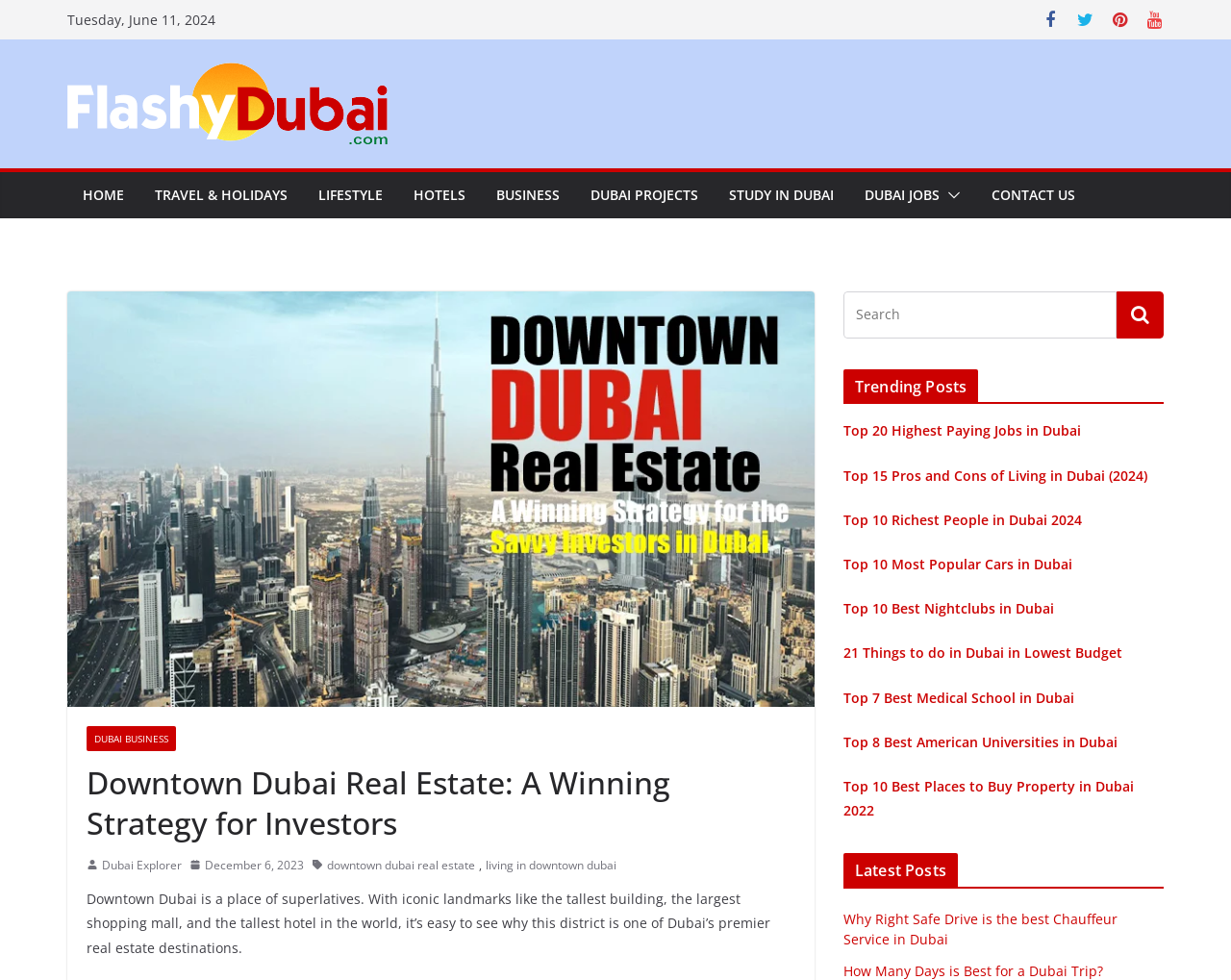Please determine the bounding box coordinates, formatted as (top-left x, top-left y, bottom-right x, bottom-right y), with all values as floating point numbers between 0 and 1. Identify the bounding box of the region described as: Hotels

[0.336, 0.186, 0.378, 0.213]